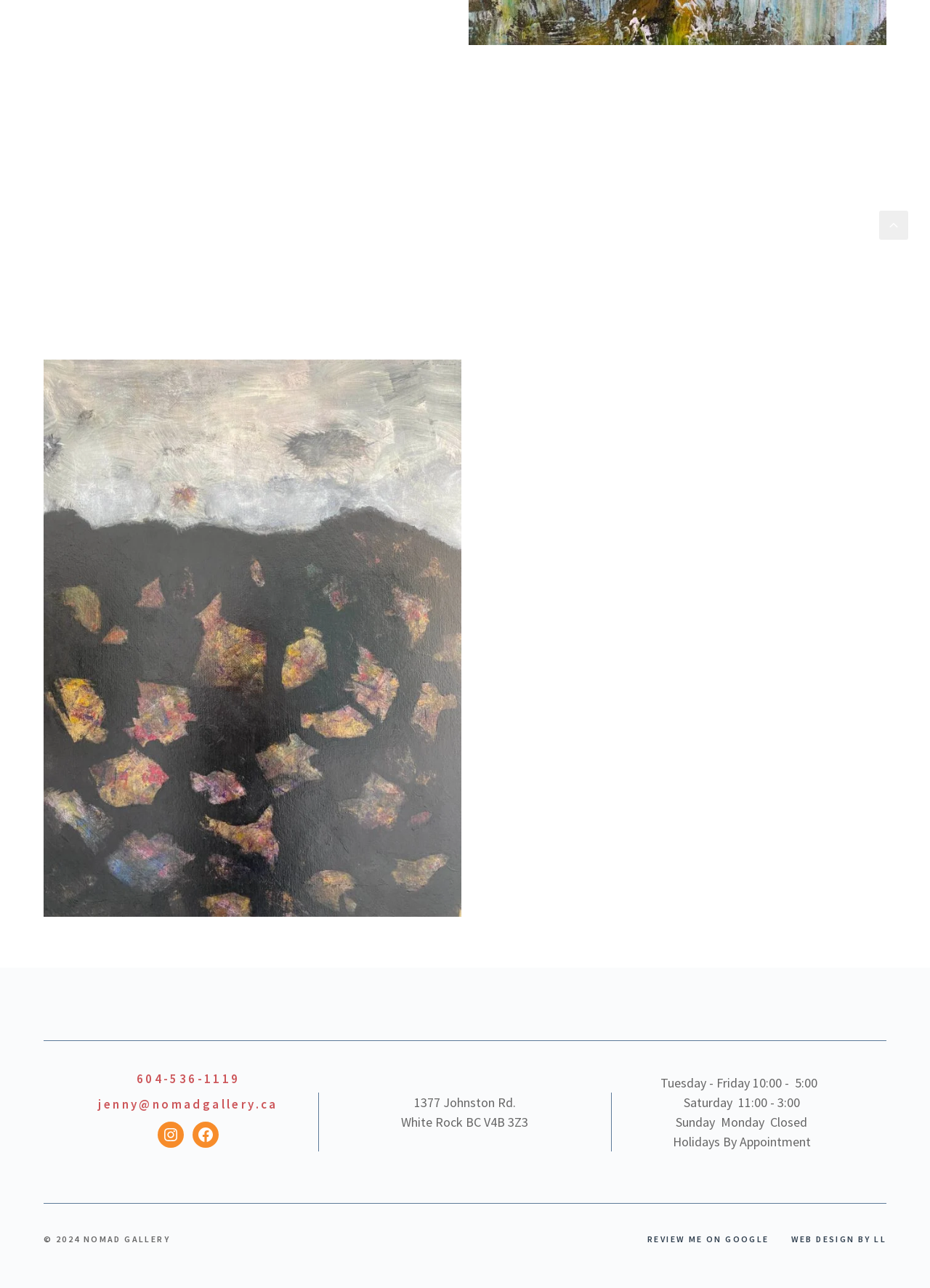What is the address of the gallery?
Make sure to answer the question with a detailed and comprehensive explanation.

I found the address of the gallery by looking at the StaticText element with the text '1377 Johnston Rd.' which is located at the top of the page.